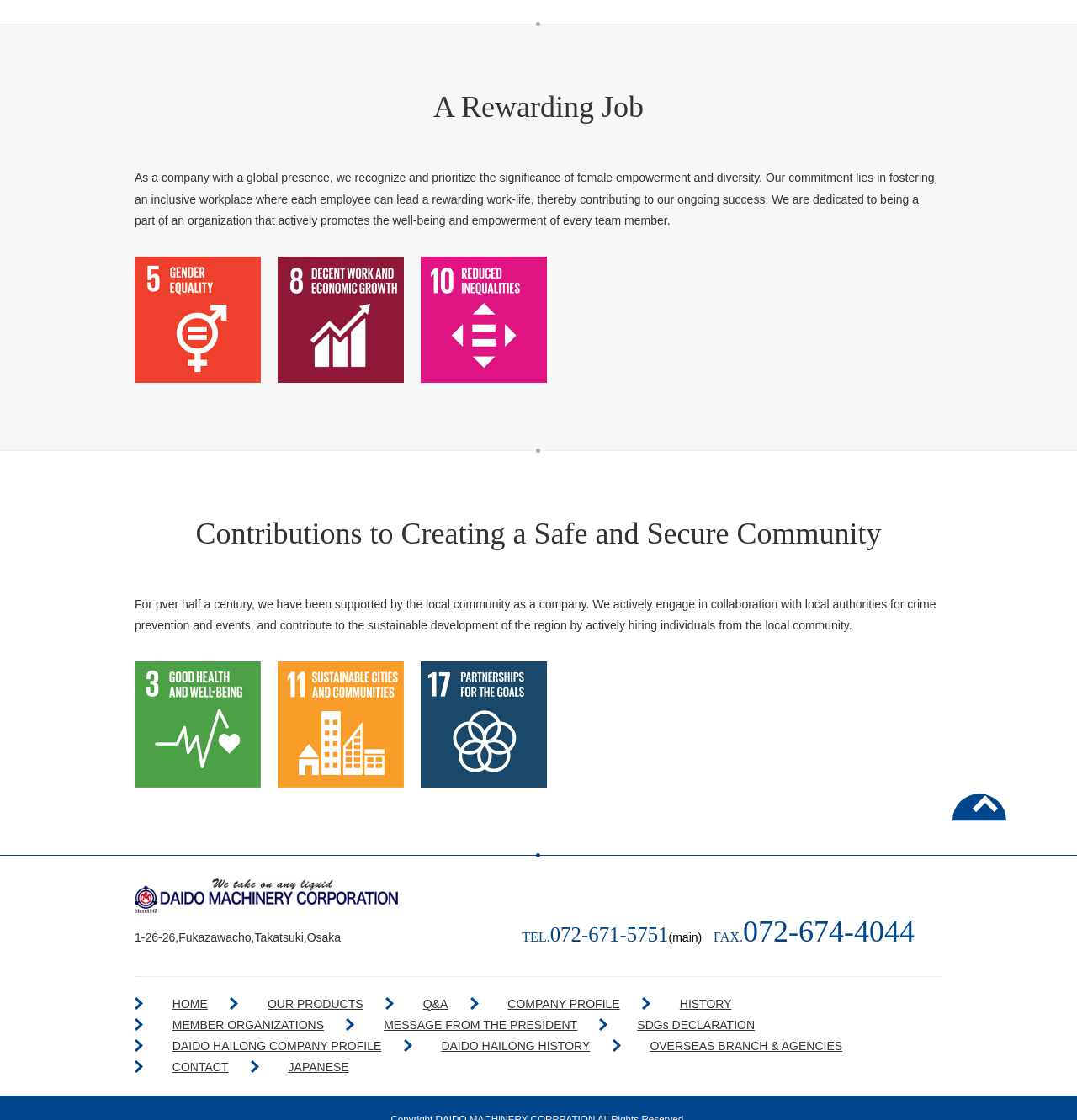Locate the UI element described by OVERSEAS BRANCH & AGENCIES in the provided webpage screenshot. Return the bounding box coordinates in the format (top-left x, top-left y, bottom-right x, bottom-right y), ensuring all values are between 0 and 1.

[0.138, 0.928, 0.317, 0.94]